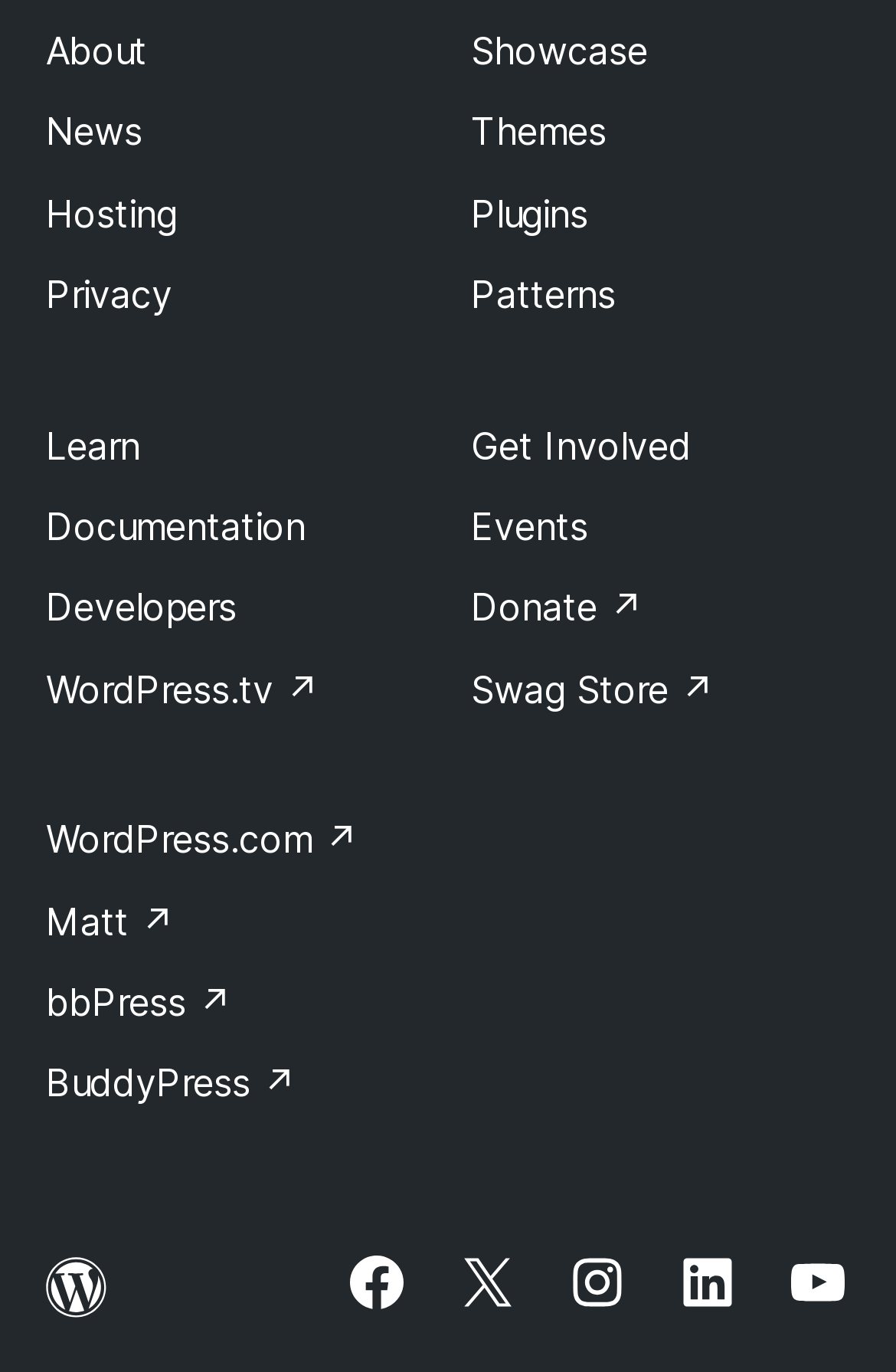Please find and report the bounding box coordinates of the element to click in order to perform the following action: "Go to the WordPress.com website". The coordinates should be expressed as four float numbers between 0 and 1, in the format [left, top, right, bottom].

[0.051, 0.595, 0.4, 0.629]